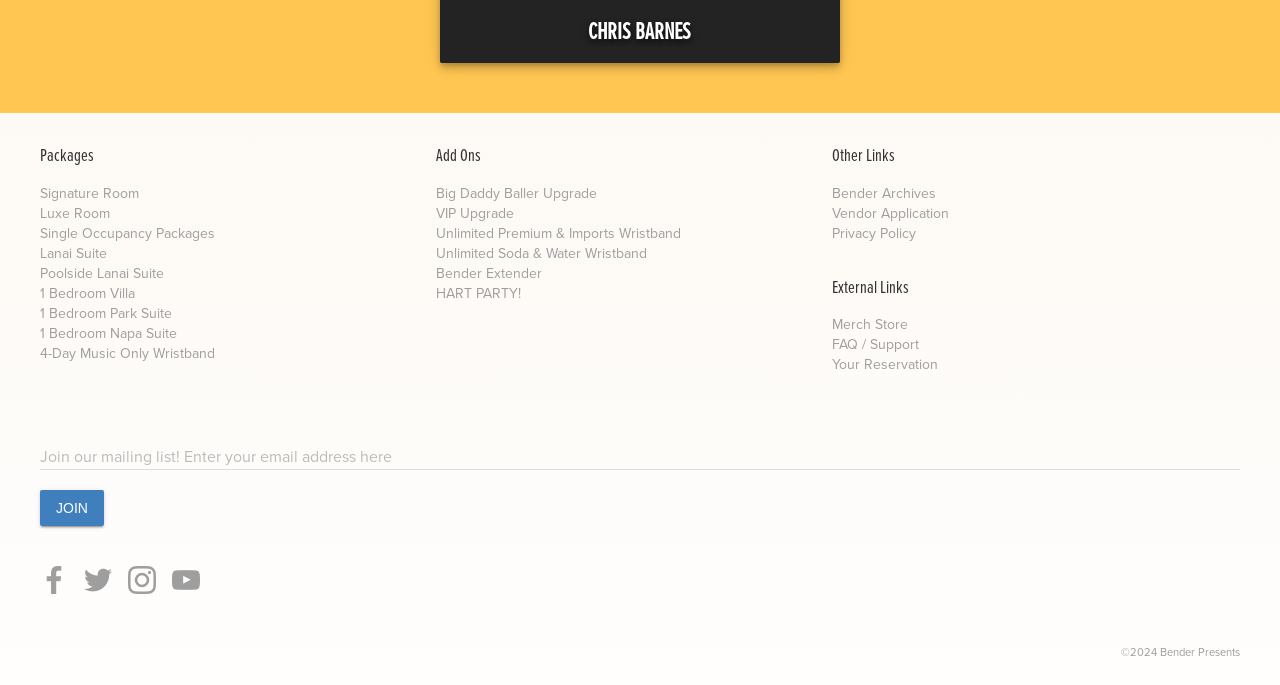Analyze the image and provide a detailed answer to the question: What is the purpose of the textbox?

I found a textbox with a label 'Join our mailing list! Enter your email address here', which suggests that the purpose of the textbox is to enter an email address to join a mailing list.